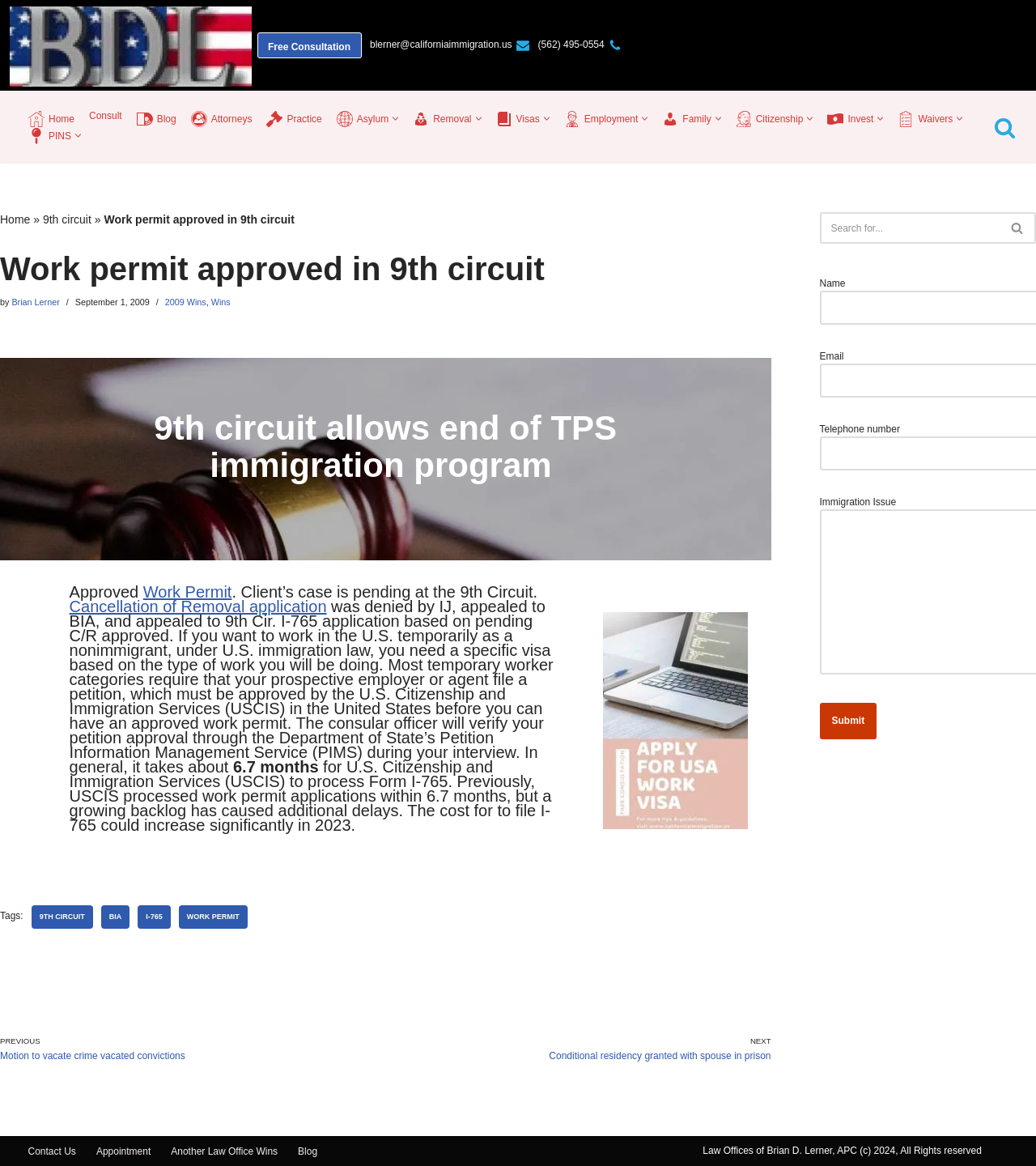Please identify the coordinates of the bounding box for the clickable region that will accomplish this instruction: "Click the 'Home' link".

[0.027, 0.095, 0.072, 0.109]